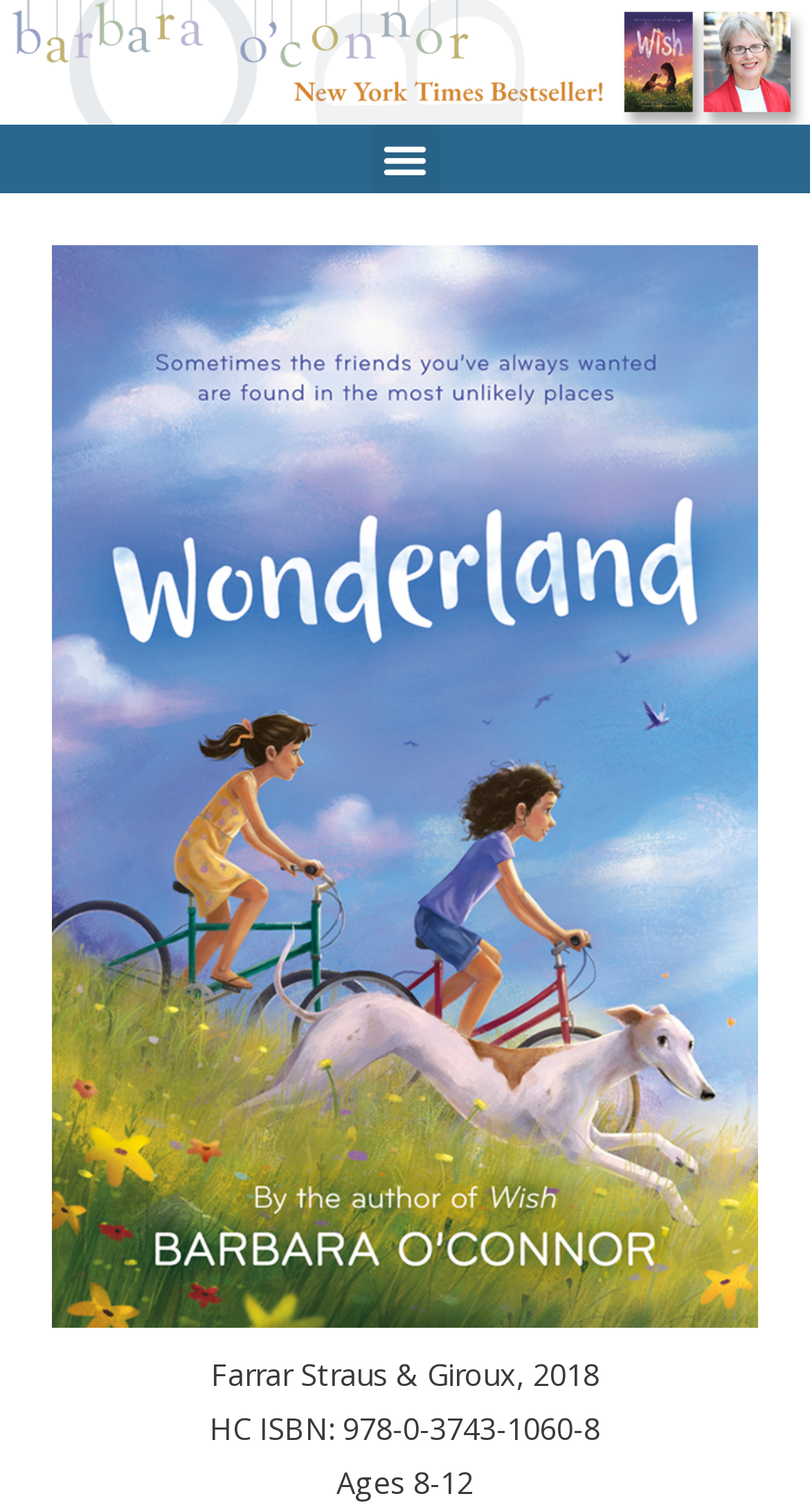Determine the bounding box for the described HTML element: "alt="Nameplate 2021"". Ensure the coordinates are four float numbers between 0 and 1 in the format [left, top, right, bottom].

[0.0, 0.0, 1.0, 0.083]